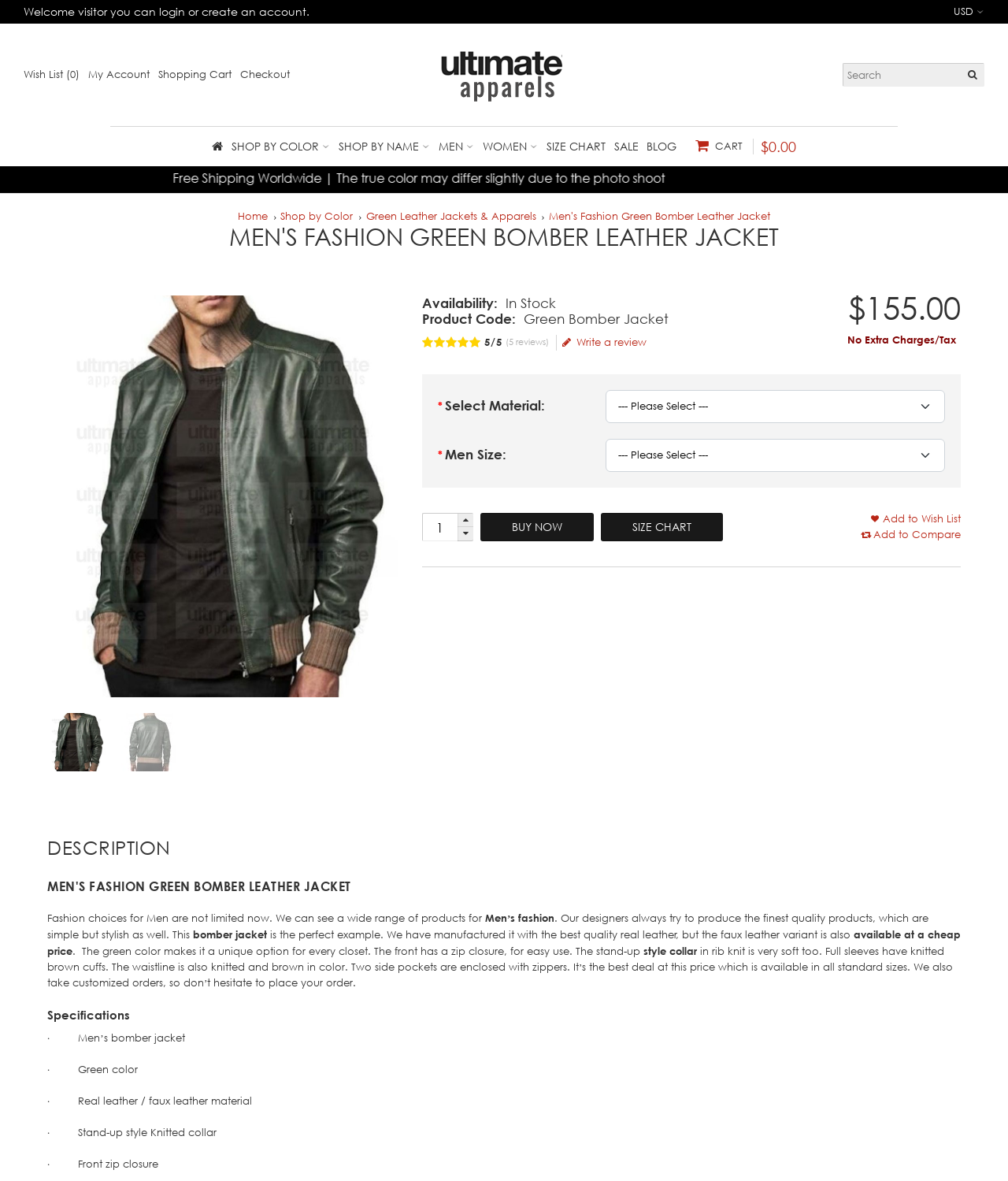Calculate the bounding box coordinates of the UI element given the description: "alt="Ultimate Apparels" title="Ultimate Apparels"".

[0.391, 0.04, 0.609, 0.087]